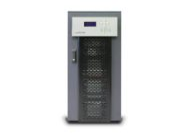Describe every aspect of the image in depth.

The image features the Labscand DS340-360 UPS, a robust three-phase uninterruptible power supply (UPS) system designed for industrial applications. This model offers a power range of 40-60 kVA, ensuring high efficiency and reliability for critical equipment. The UPS is housed in a modern cabinet with a sleek design, featuring a front panel equipped with a display for monitoring operational parameters. The extensive ventilation grilles suggest efficient cooling and airflow management. This system is ideal for businesses seeking to maintain uninterrupted power, safeguarding their operations against power interruptions and fluctuations. For further details, users can explore options for the Labscand DS340-360 UPS through associated links on the site.